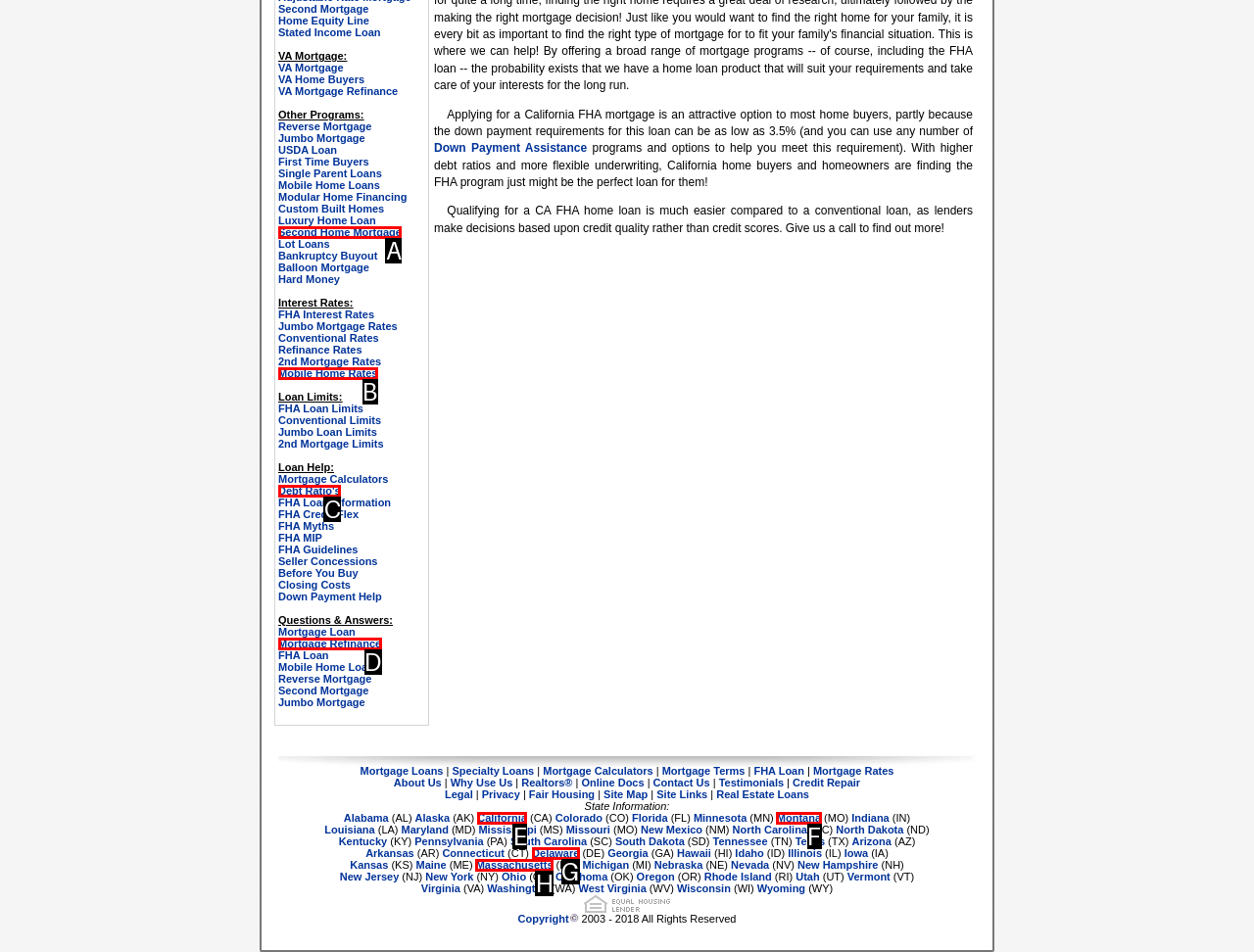Identify the HTML element that best fits the description: mobile home rates. Respond with the letter of the corresponding element.

B